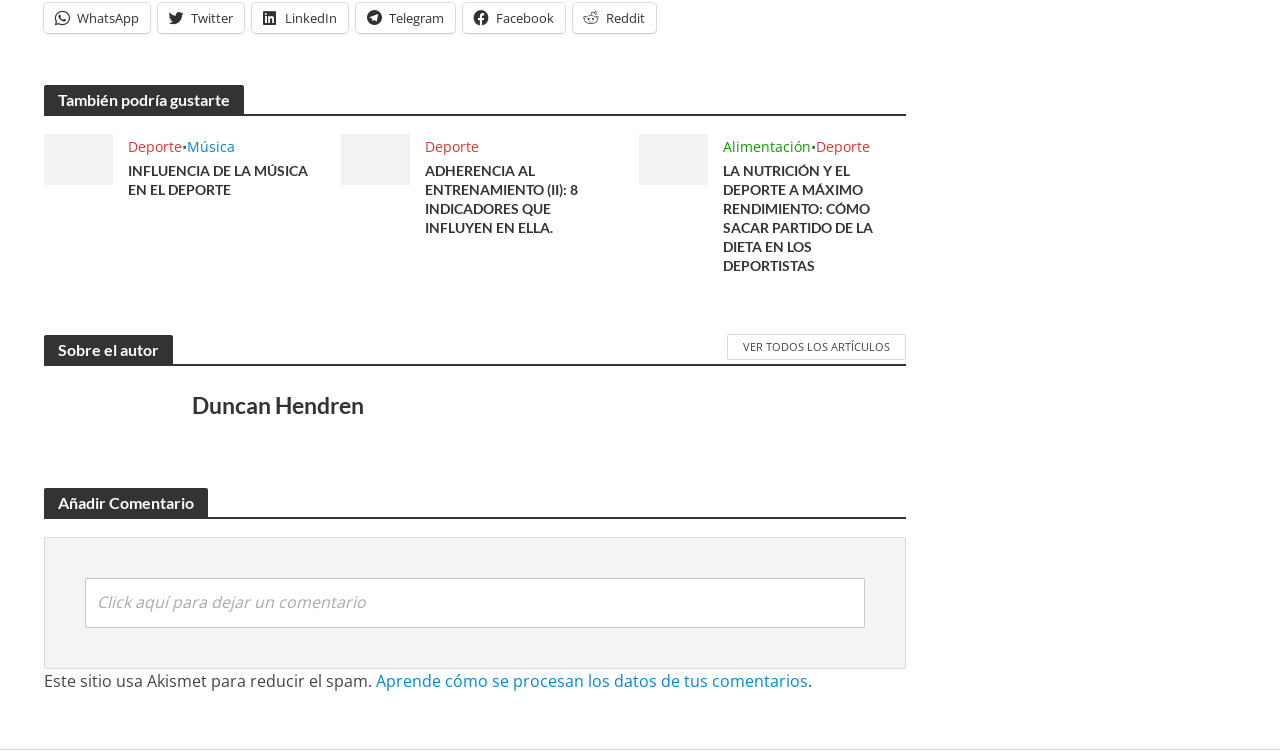Answer the following query with a single word or phrase:
What social media platforms are available?

WhatsApp, Twitter, LinkedIn, Telegram, Facebook, Reddit